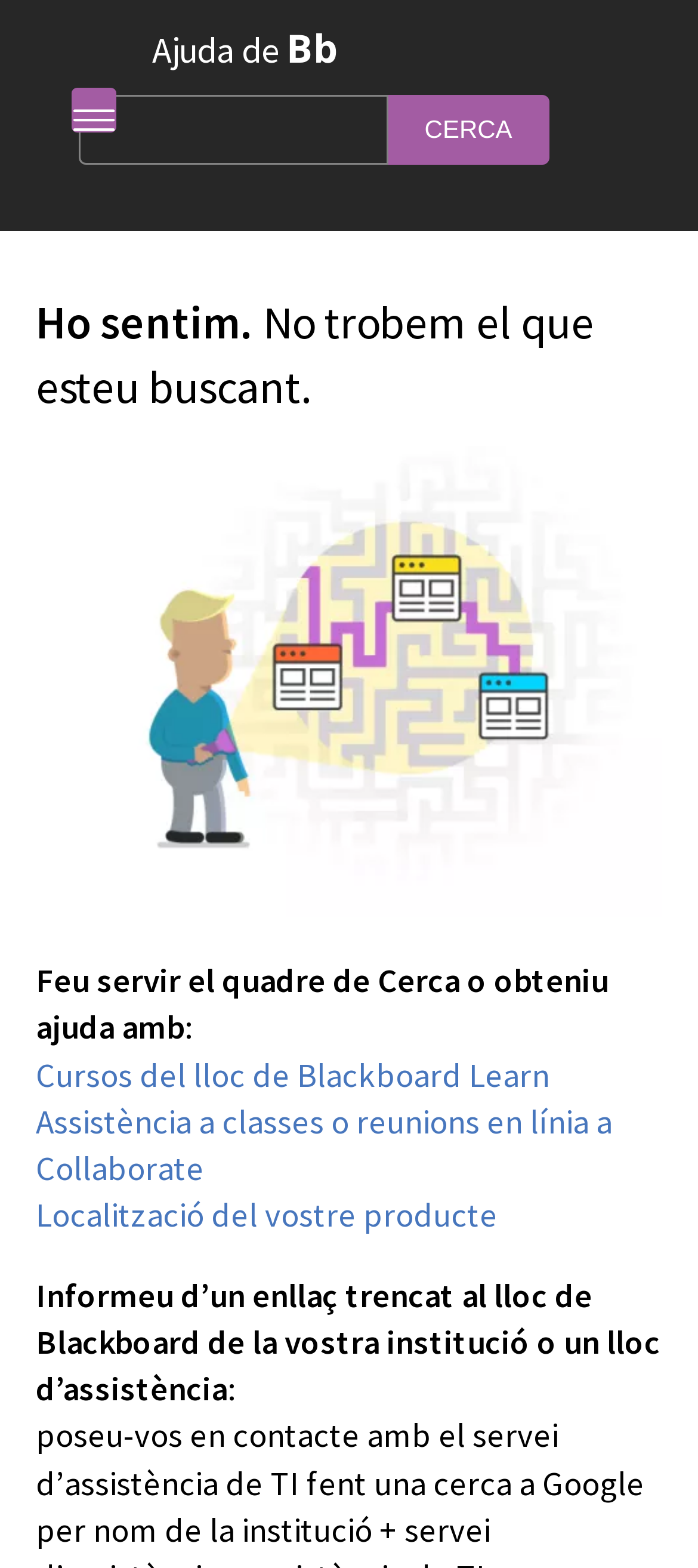Identify the bounding box coordinates for the UI element described as follows: "LMS İçin Ally". Ensure the coordinates are four float numbers between 0 and 1, formatted as [left, top, right, bottom].

[0.077, 0.144, 0.323, 0.167]